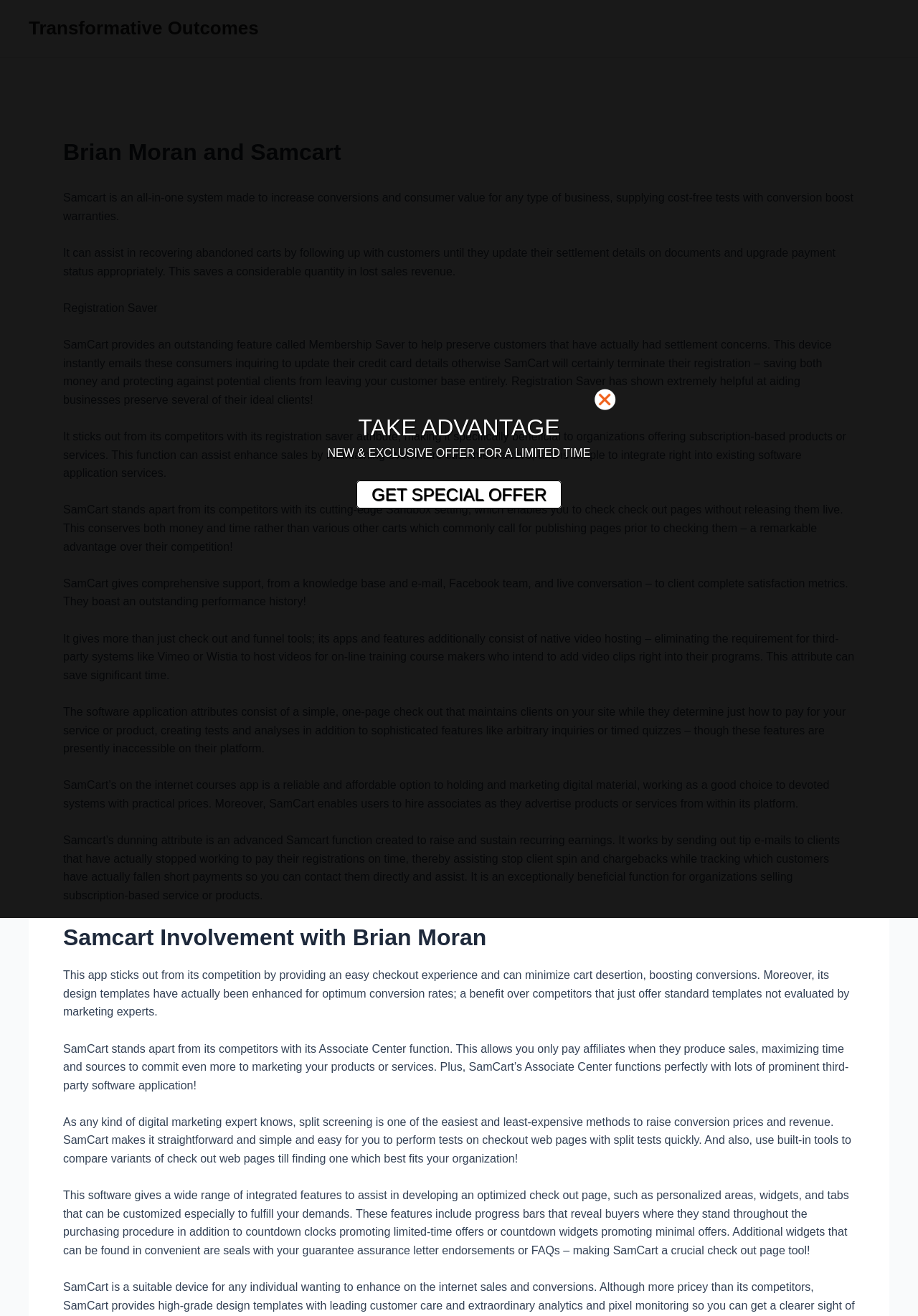Provide your answer to the question using just one word or phrase: What is the purpose of Samcart's dunning feature?

raise and sustain recurring revenue